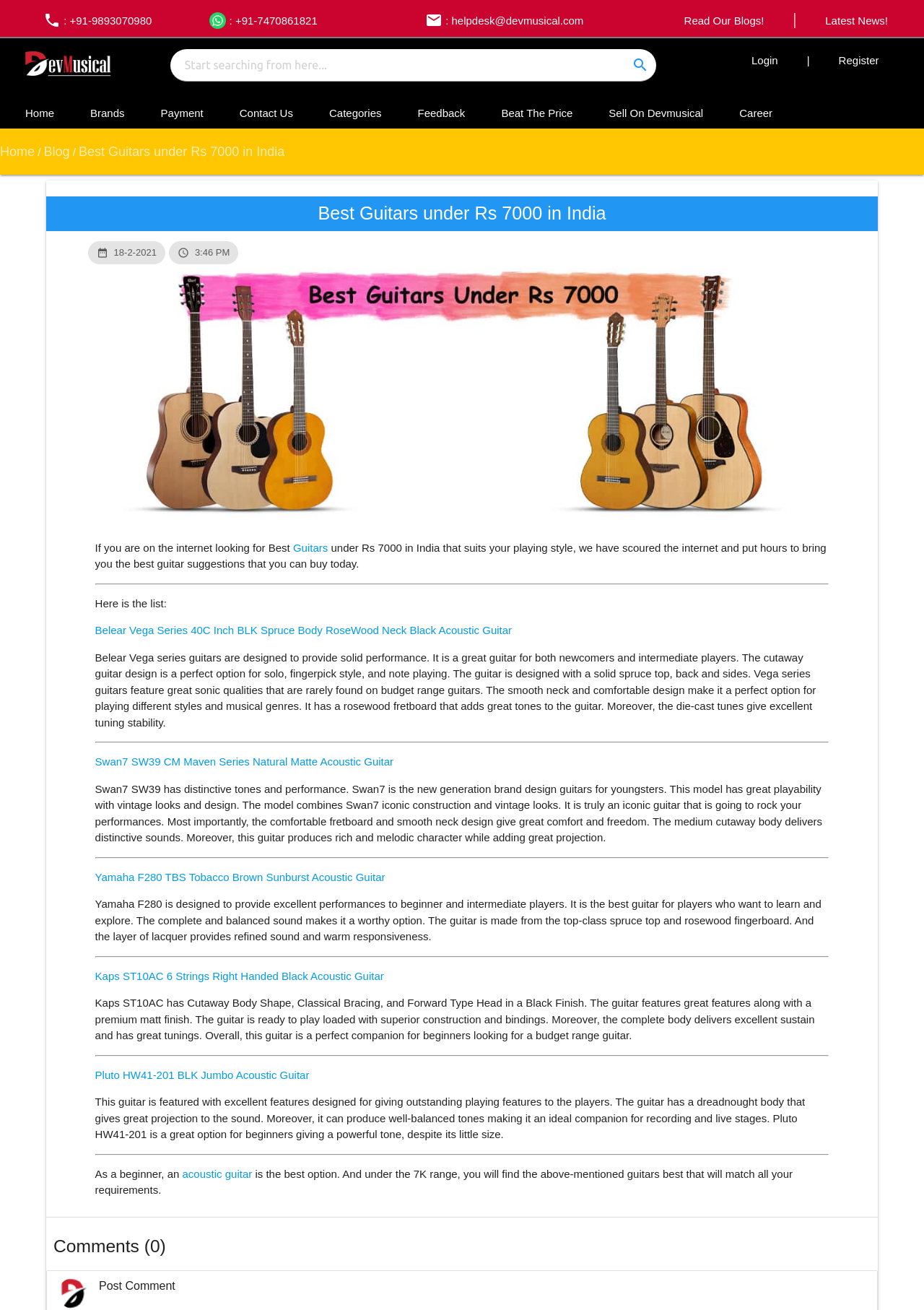What is the color of the Yamaha F280 guitar?
Please answer the question with a single word or phrase, referencing the image.

Tobacco Brown Sunburst